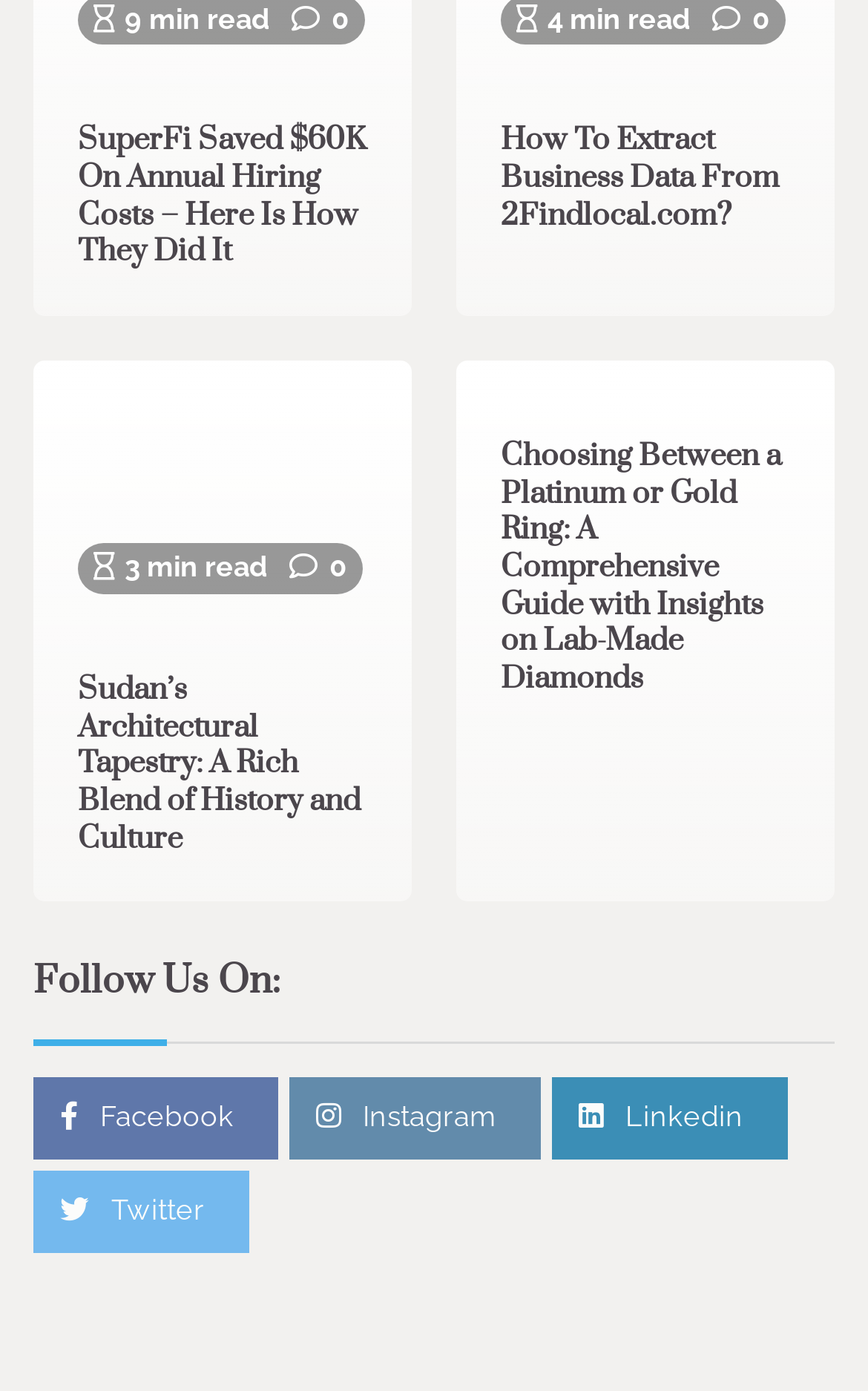Please find the bounding box coordinates of the element's region to be clicked to carry out this instruction: "Read the guide on choosing between a platinum or gold ring".

[0.577, 0.314, 0.9, 0.503]